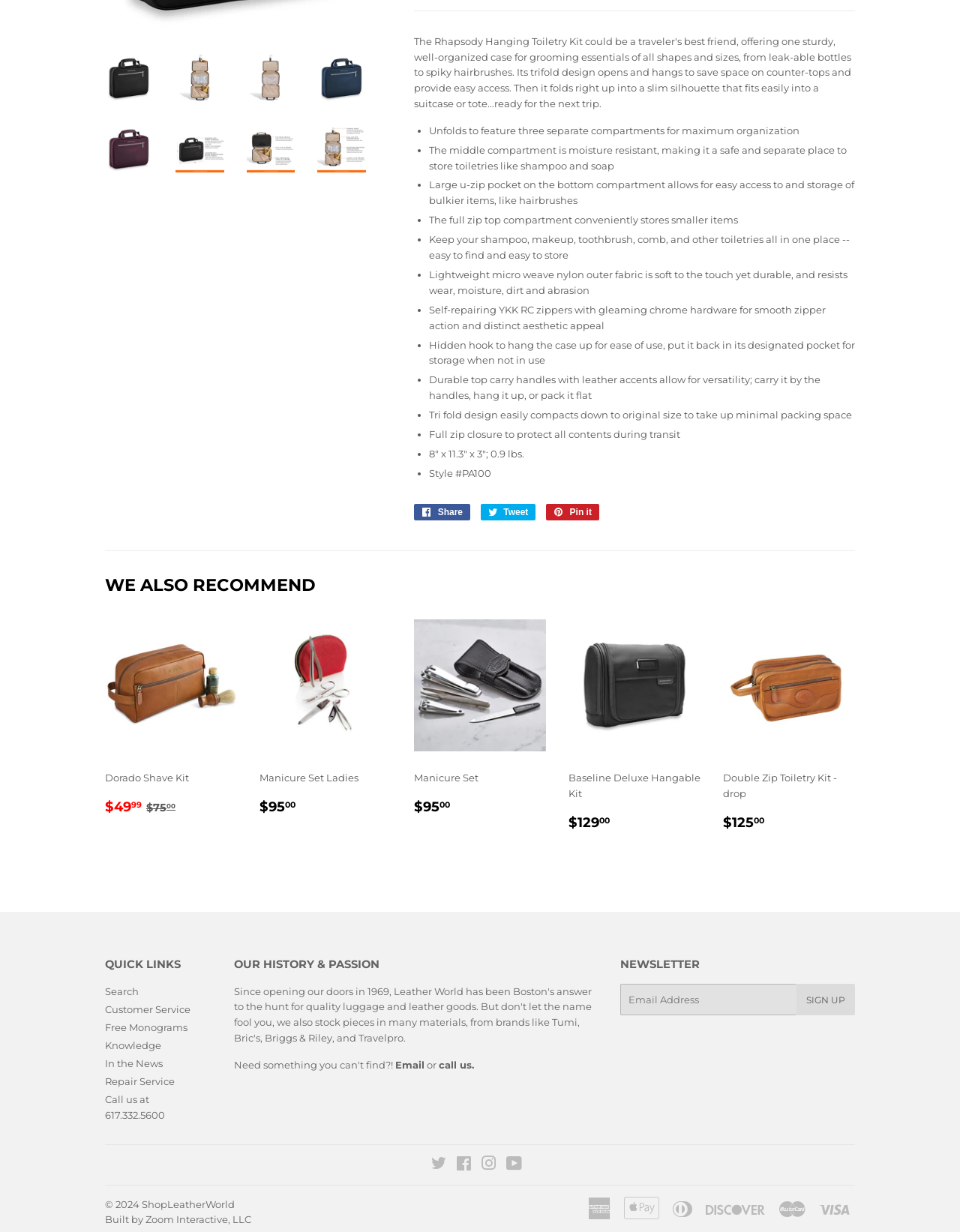Identify the bounding box coordinates of the HTML element based on this description: "call us".

[0.457, 0.859, 0.491, 0.869]